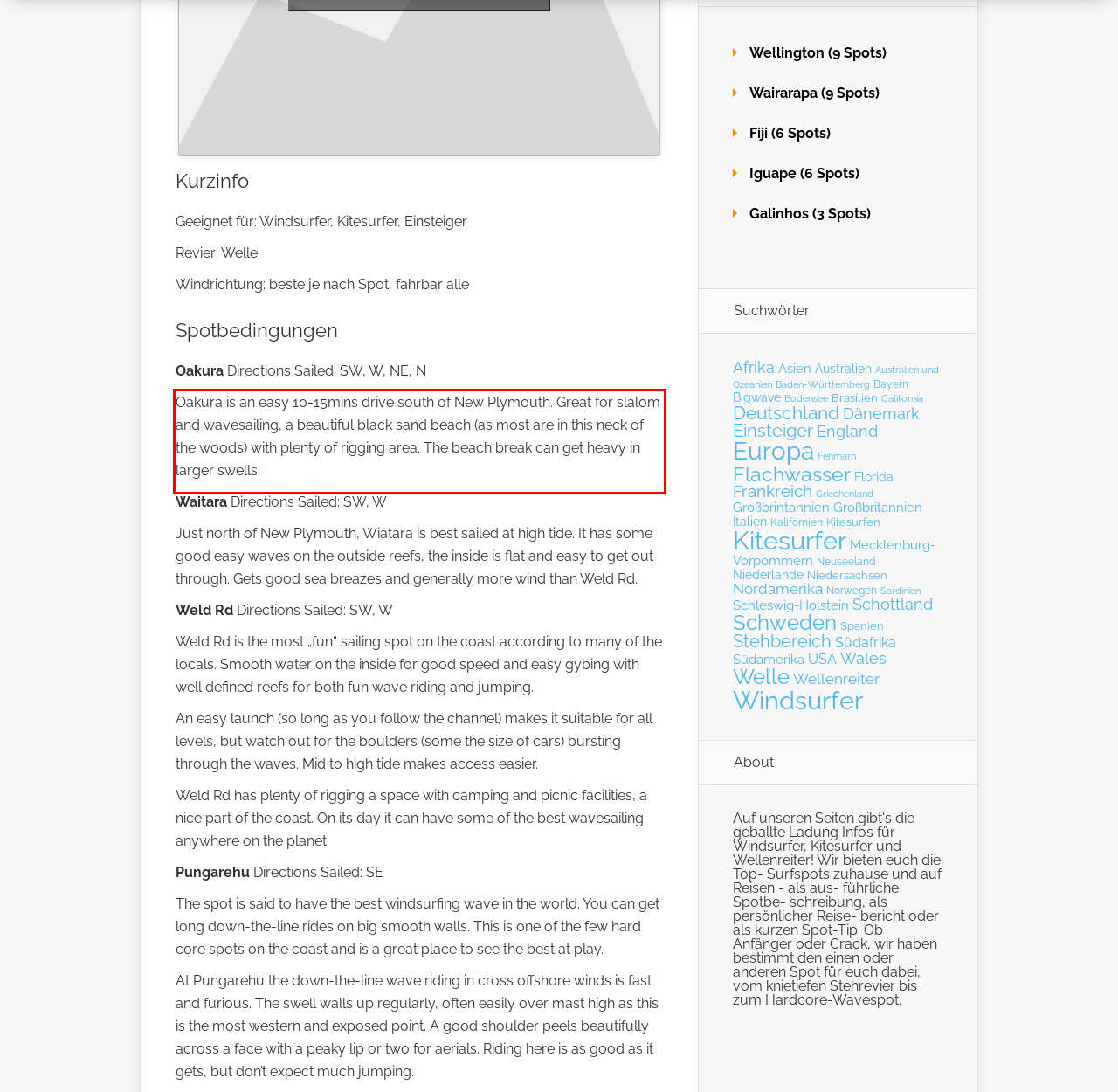Identify and transcribe the text content enclosed by the red bounding box in the given screenshot.

Oakura is an easy 10-15mins drive south of New Plymouth. Great for slalom and wavesailing, a beautiful black sand beach (as most are in this neck of the woods) with plenty of rigging area. The beach break can get heavy in larger swells.